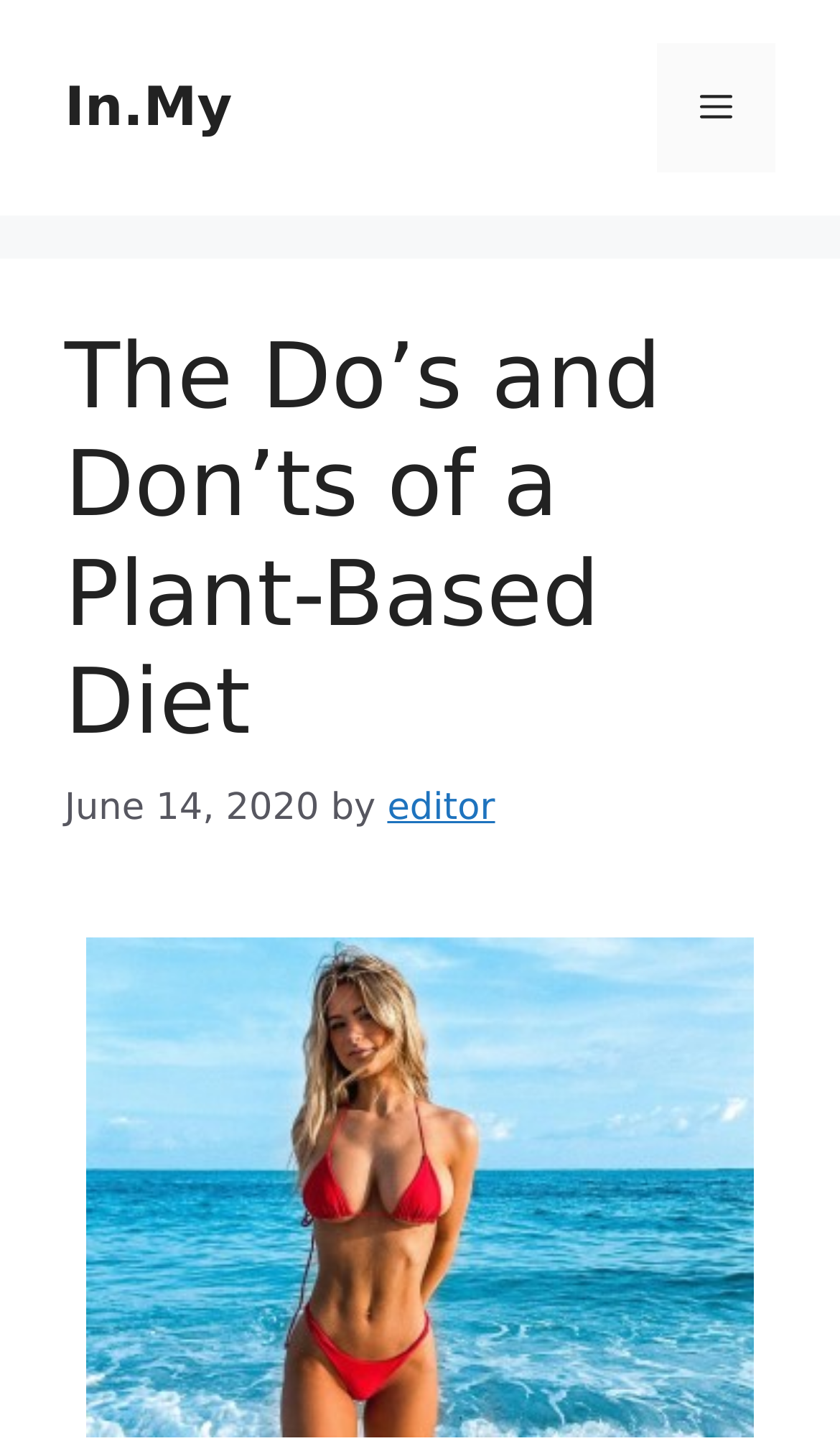What is the category of the content on the webpage?
Please respond to the question thoroughly and include all relevant details.

The category of the content on the webpage can be inferred from the heading 'The Do’s and Don’ts of a Plant-Based Diet', which suggests that the content is related to health and wellness, specifically diet and nutrition.